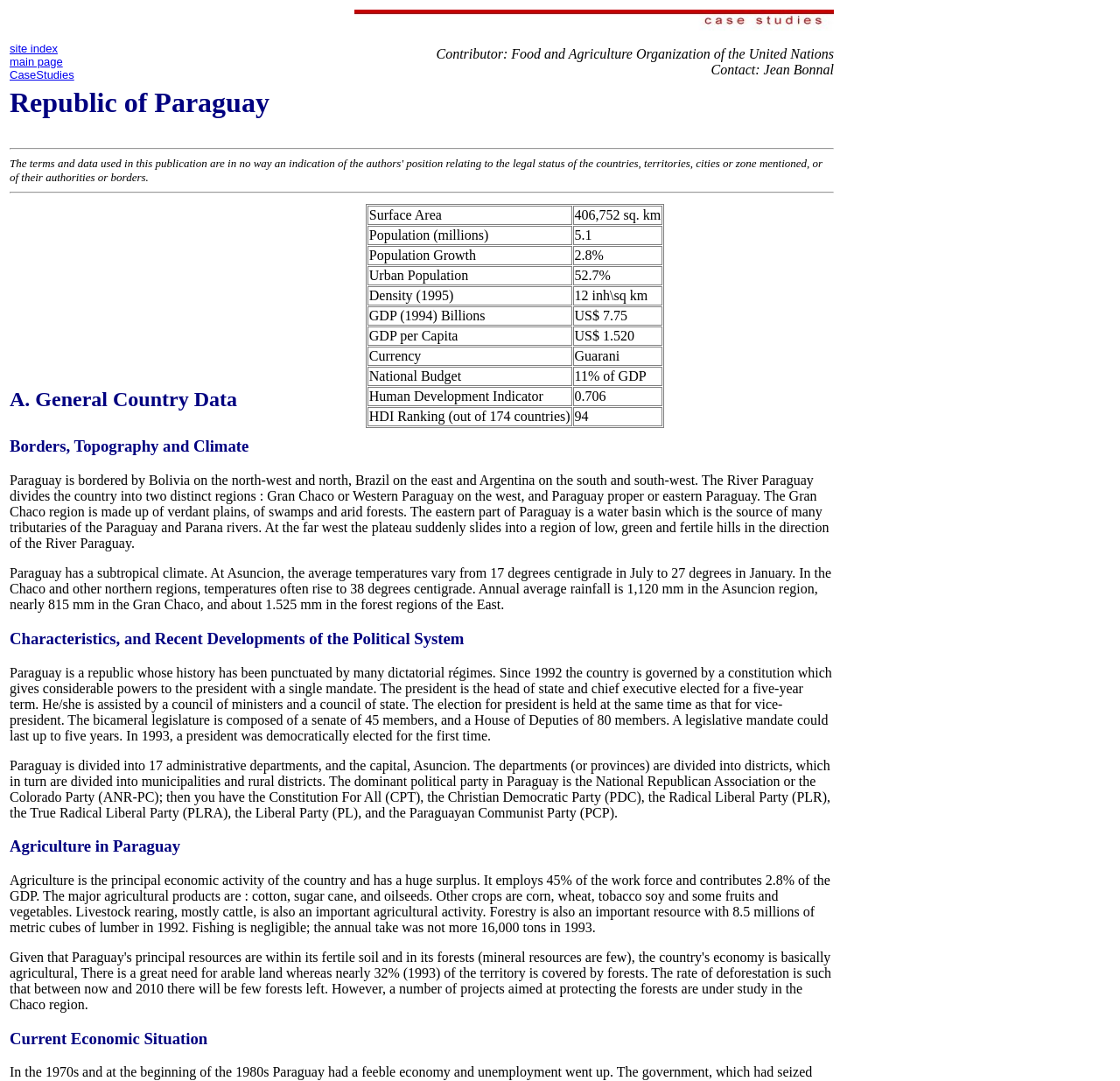Explain in detail what you observe on this webpage.

The webpage is about the Republic of Paraguay, with a focus on its country data, economy, and agriculture. At the top, there is a layout table with a row containing a cell with the text "CaseStudies" and an image with the same label. Below this, there is a row with three links: "site index", "main page", and "CaseStudies".

The main content of the page is divided into sections, each with a heading. The first section is titled "Republic of Paraguay" and has a paragraph of text discussing the terms and data used in the publication. Below this, there is a separator line, followed by another section titled "A. General Country Data". This section contains a table with various country data, including surface area, population, population growth, urban population, density, GDP, and human development indicators.

The next section is titled "Borders, Topography and Climate", followed by "Characteristics, and Recent Developments of the Political System", and then "Agriculture in Paraguay". The latter section has a detailed description of the country's agricultural activities, including the major products, livestock rearing, and forestry. Finally, there is a section titled "Current Economic Situation".

Throughout the page, there are several headings, links, and tables, with a focus on providing information about Paraguay's country data, economy, and agriculture.